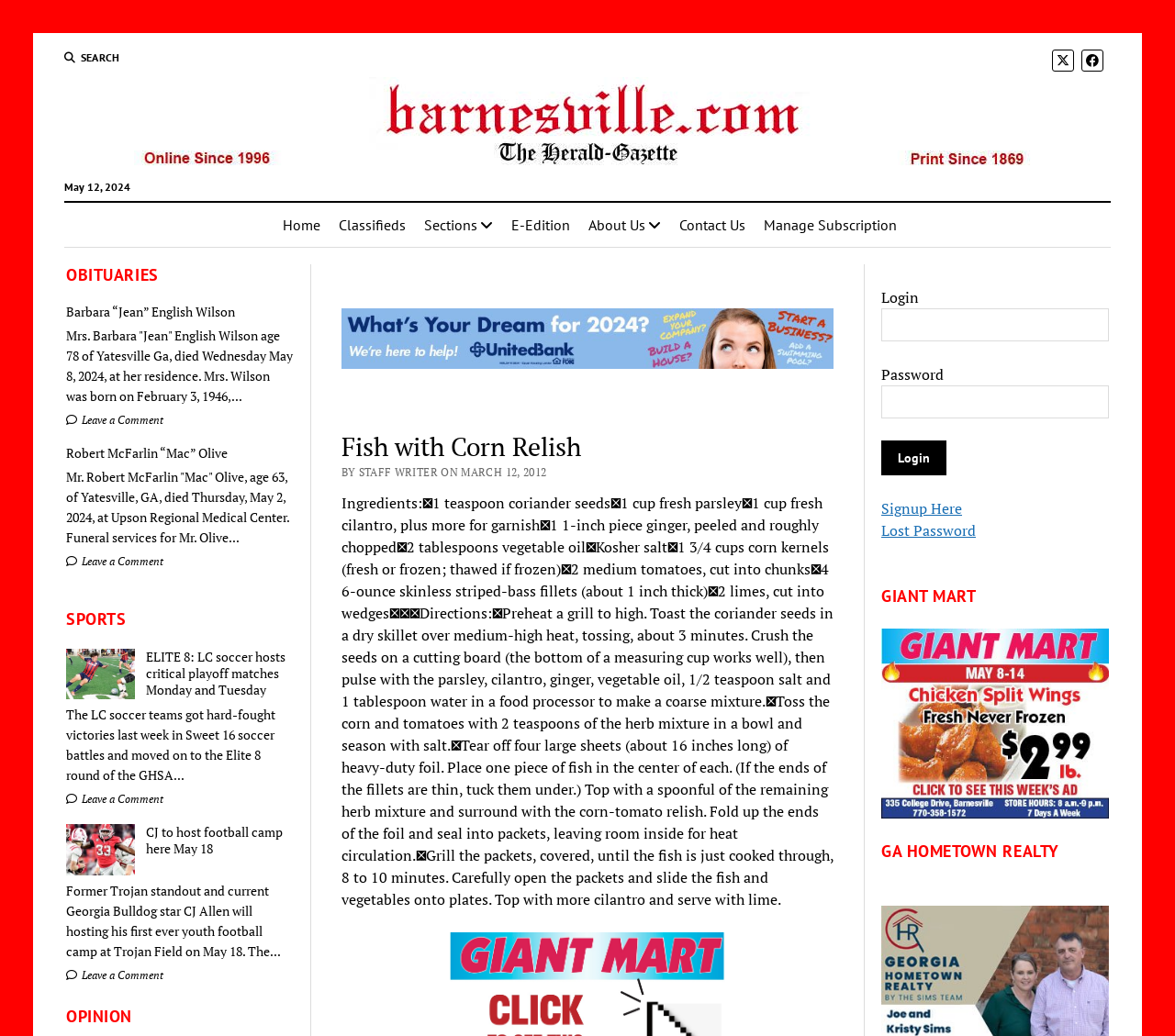Determine the bounding box coordinates of the element's region needed to click to follow the instruction: "Click on Home". Provide these coordinates as four float numbers between 0 and 1, formatted as [left, top, right, bottom].

None